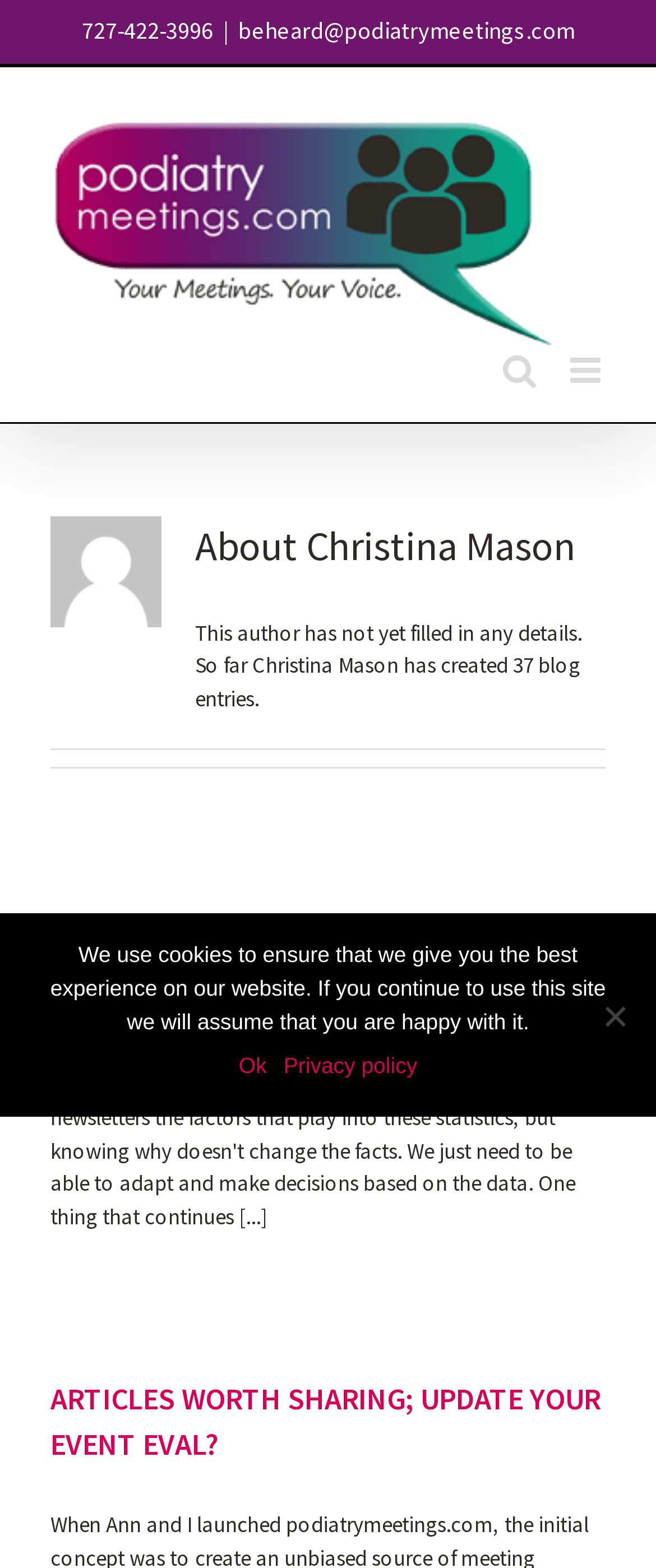Find the bounding box coordinates of the clickable region needed to perform the following instruction: "Visit the homepage of PodiatryMeetings.com". The coordinates should be provided as four float numbers between 0 and 1, i.e., [left, top, right, bottom].

[0.077, 0.064, 0.846, 0.225]